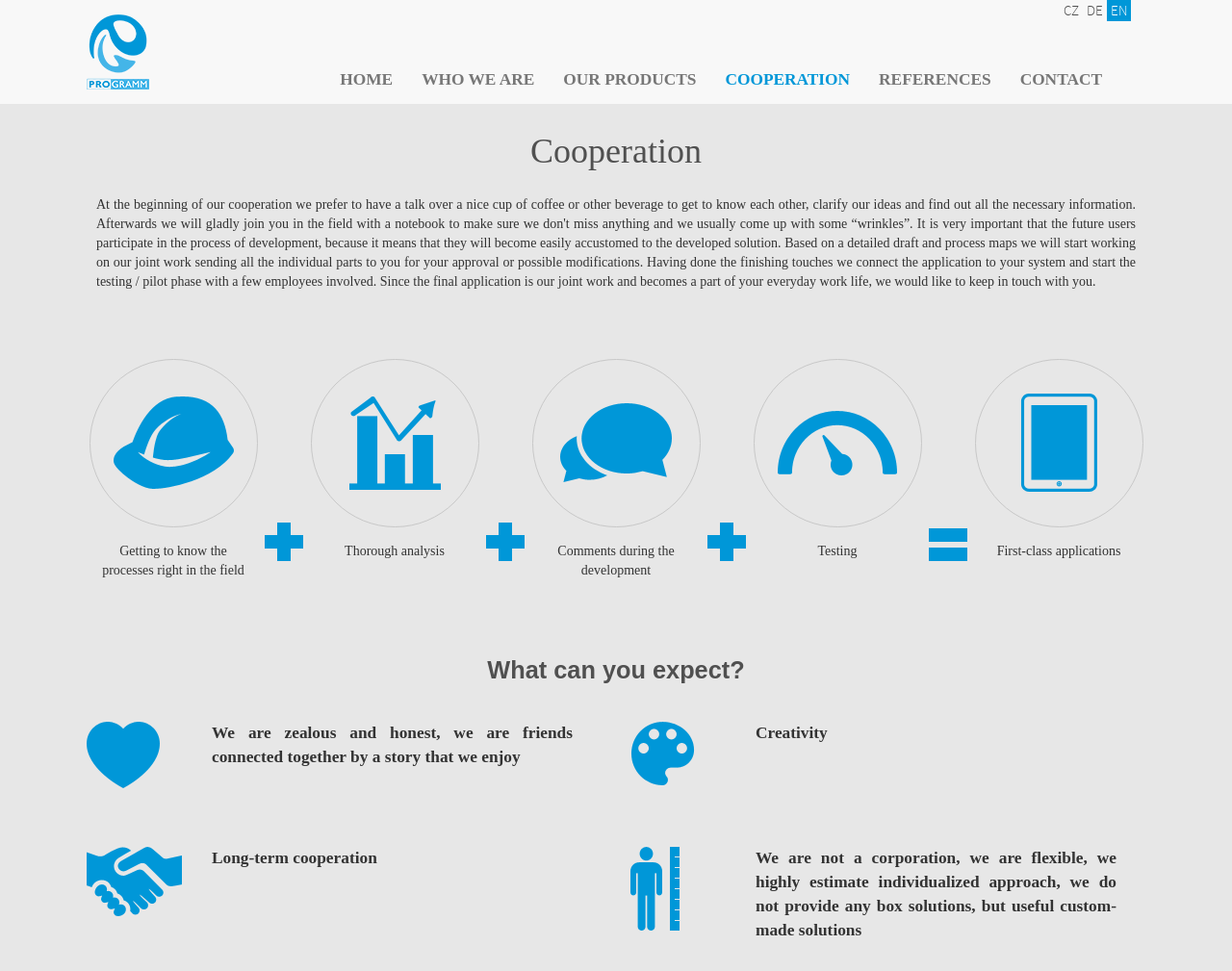What is the value that the company emphasizes in their cooperation? Look at the image and give a one-word or short phrase answer.

Long-term cooperation